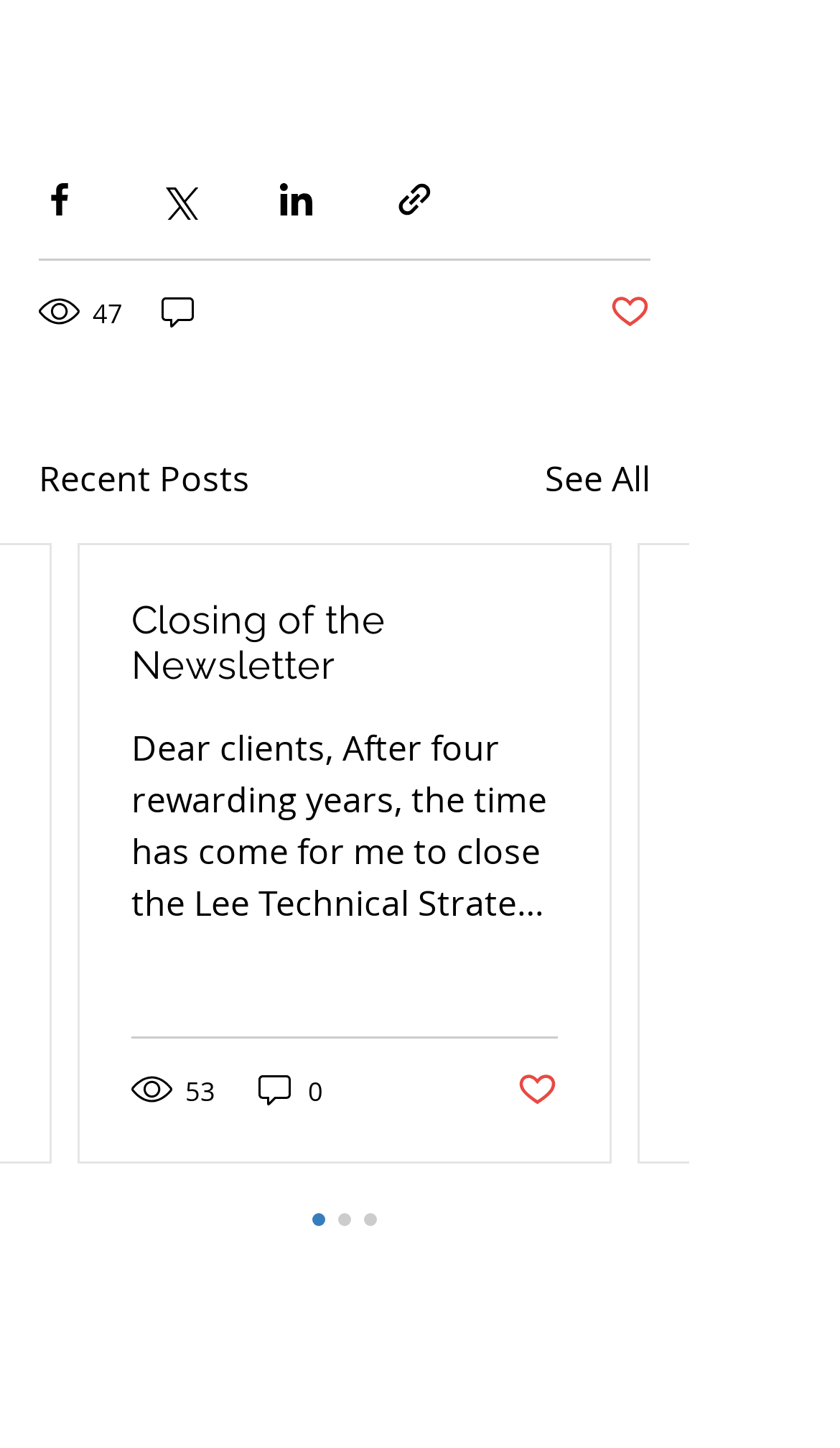Provide the bounding box coordinates of the section that needs to be clicked to accomplish the following instruction: "View February 2020."

None